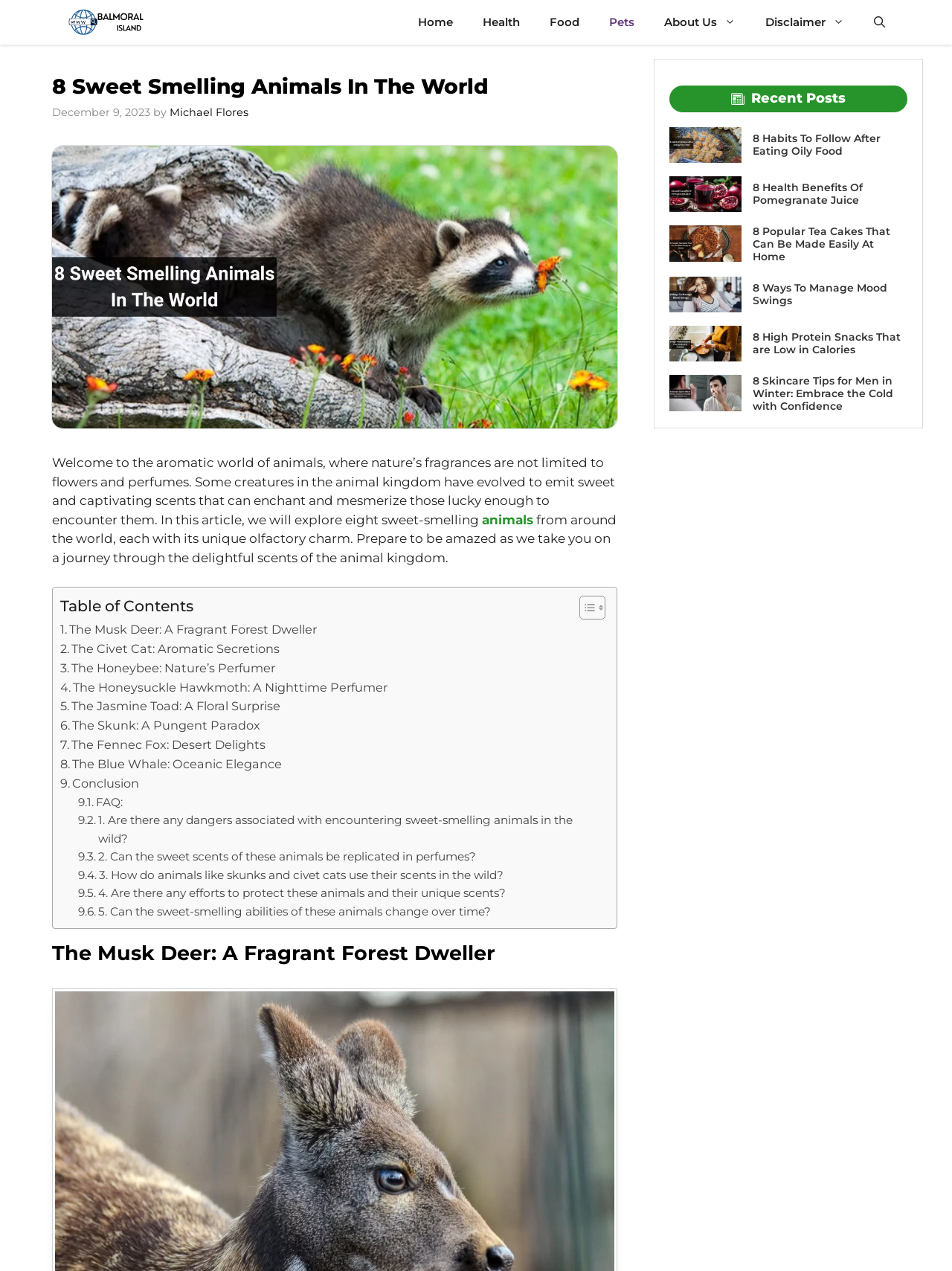What is the topic of the article?
Use the information from the image to give a detailed answer to the question.

Based on the webpage content, the topic of the article is about sweet smelling animals, which is evident from the heading '8 Sweet Smelling Animals In The World' and the introductory paragraph that talks about the aromatic world of animals.